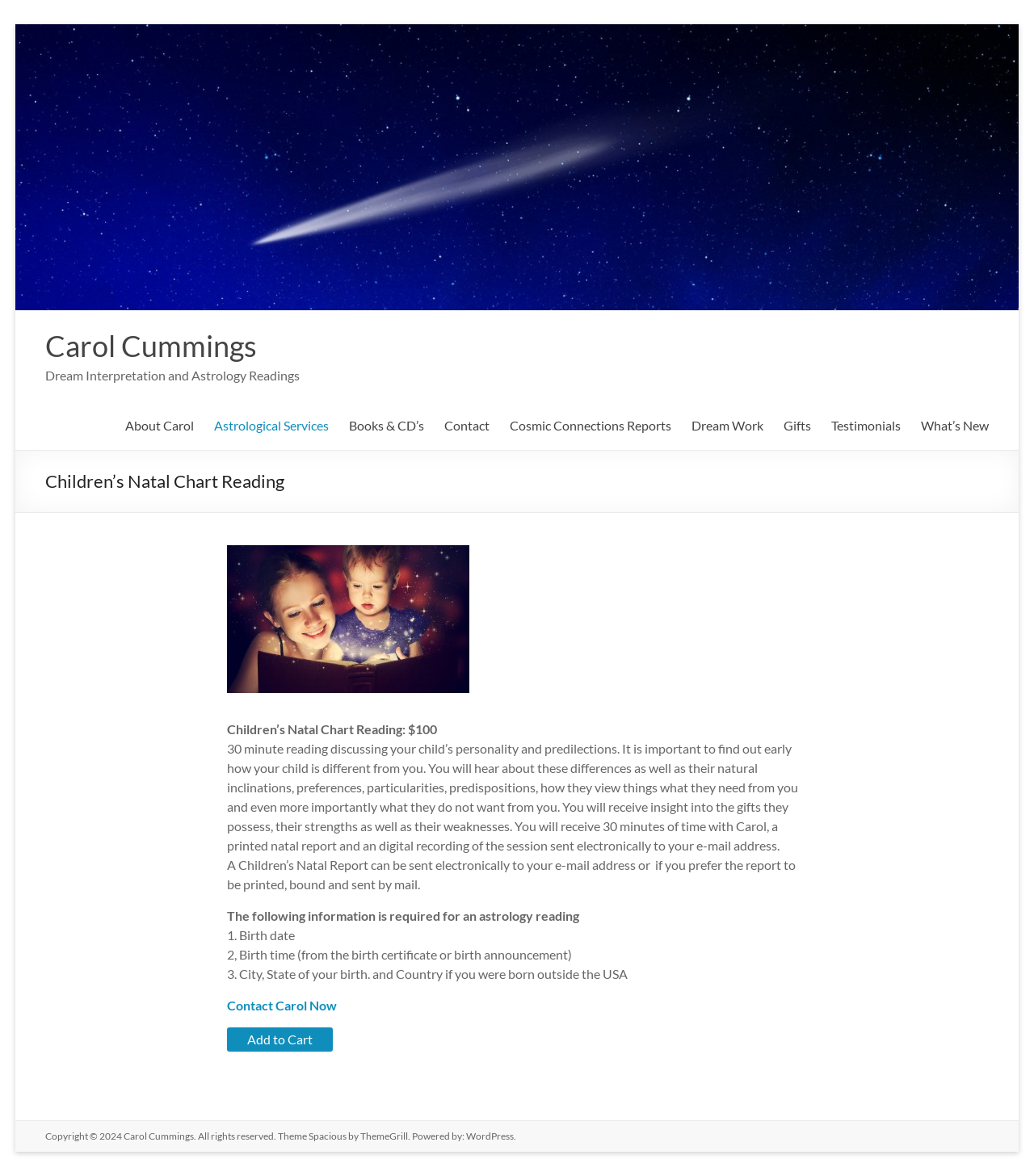What is the purpose of the 'Add to Cart' button?
Answer the question in as much detail as possible.

The 'Add to Cart' button is likely used to purchase a Children's Natal Chart Reading, allowing users to add the service to their cart and proceed with the payment process.